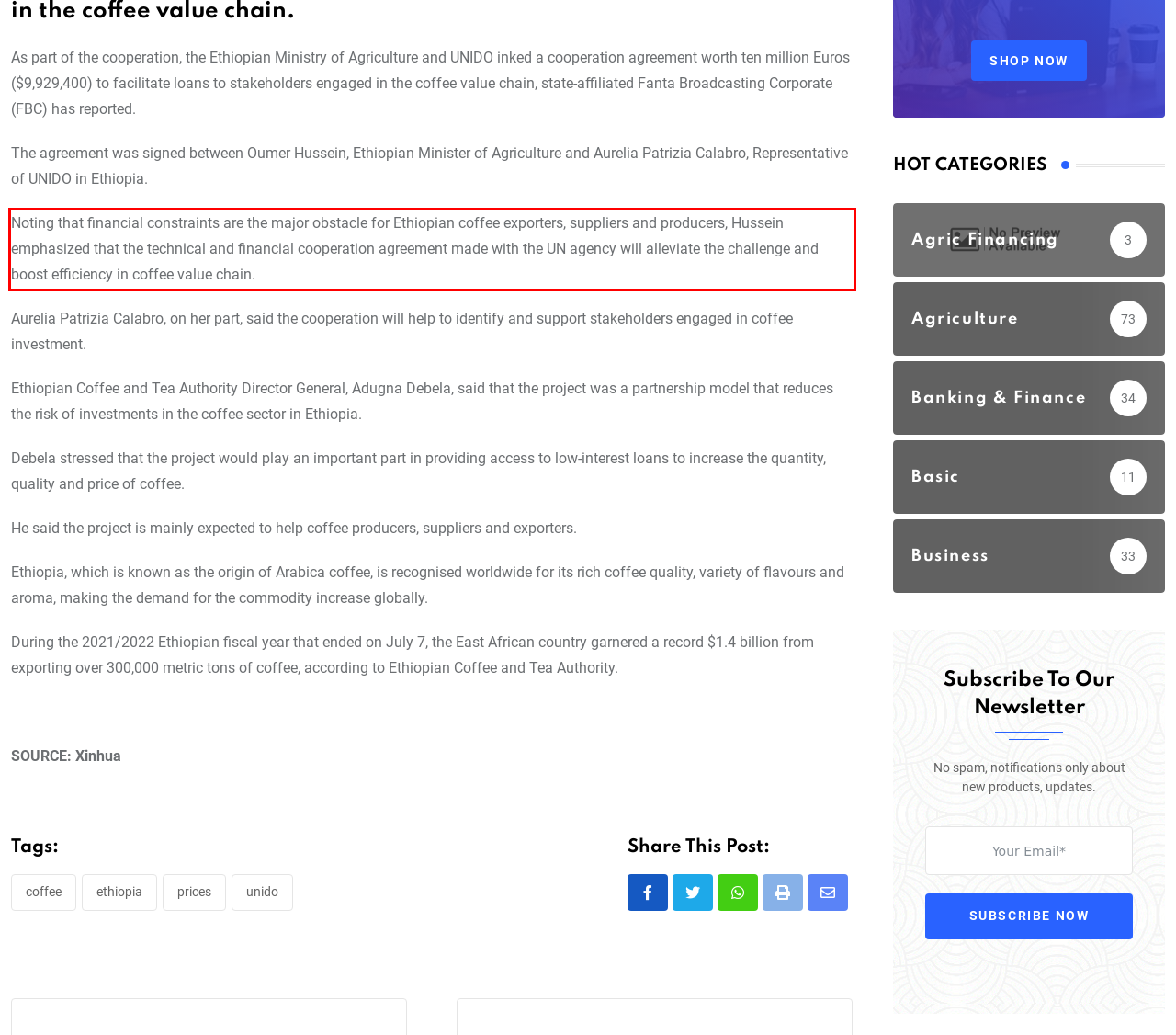Perform OCR on the text inside the red-bordered box in the provided screenshot and output the content.

Noting that financial constraints are the major obstacle for Ethiopian coffee exporters, suppliers and producers, Hussein emphasized that the technical and financial cooperation agreement made with the UN agency will alleviate the challenge and boost efficiency in coffee value chain.